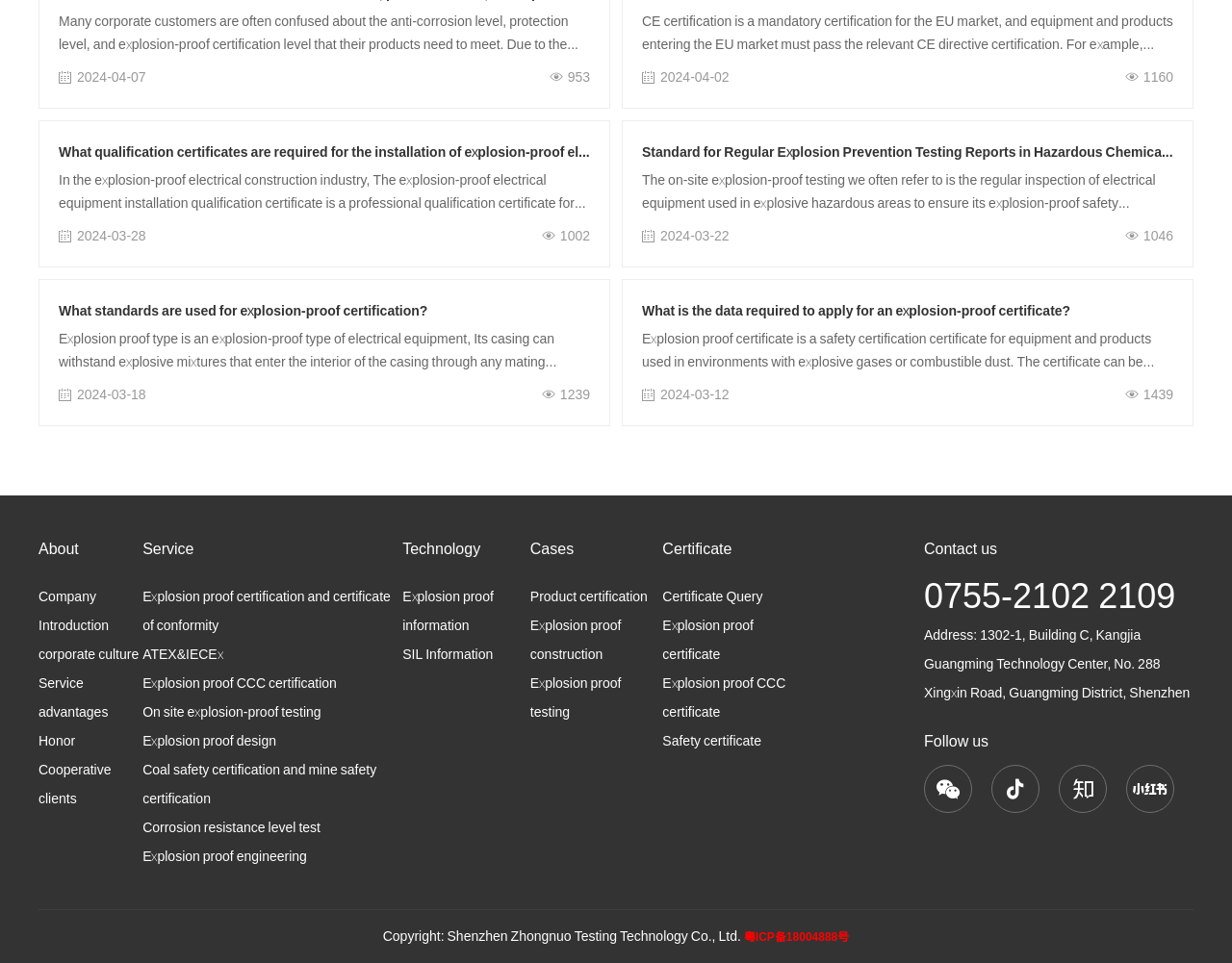How many links are there in the 'Service' section?
Look at the image and construct a detailed response to the question.

I counted the number of links in the 'Service' section by looking at the links that start with 'Explosion proof certification and certificate of conformity' and end with 'Explosion proof engineering'. There are 7 links in total.